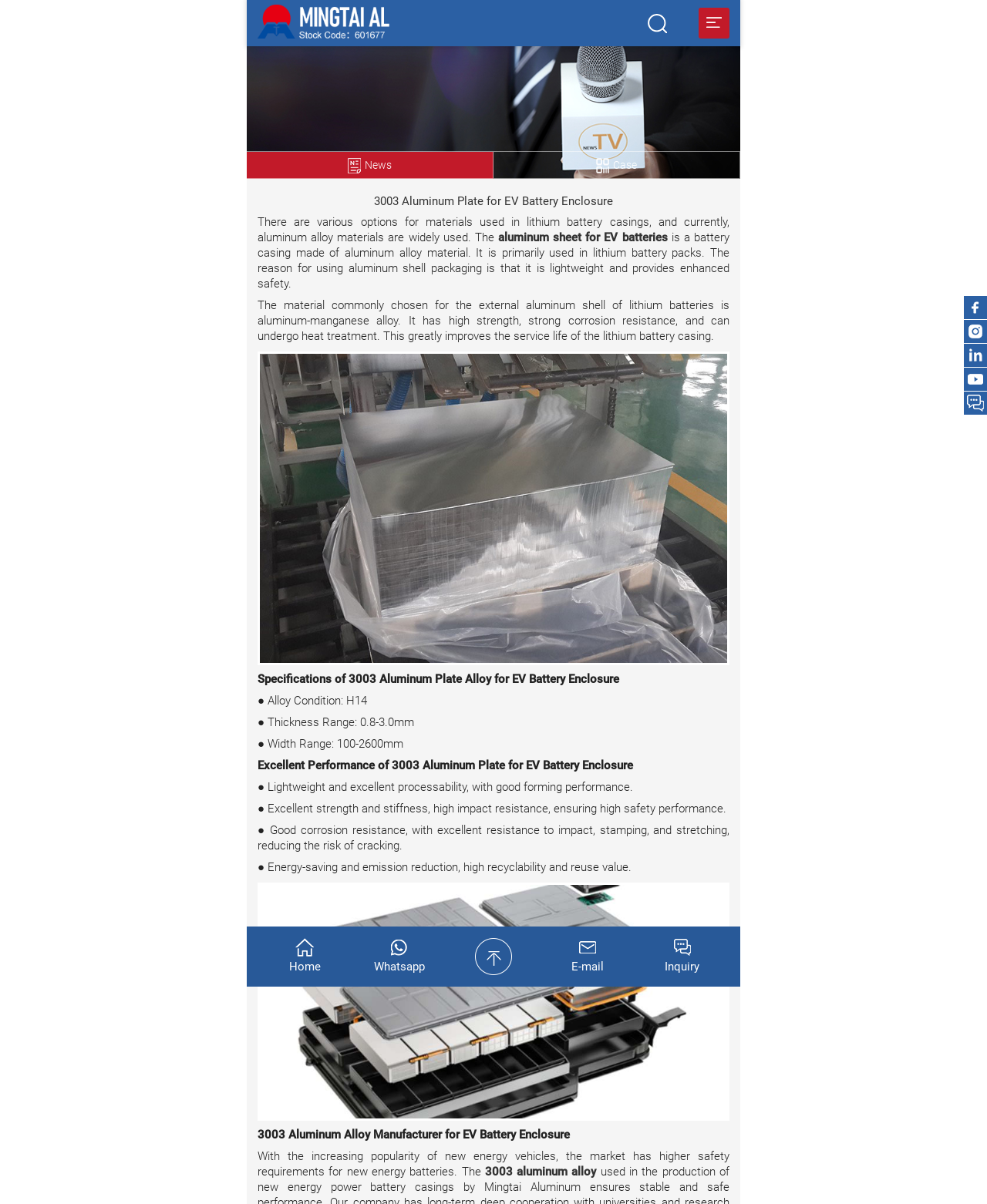Give a detailed overview of the webpage's appearance and contents.

The webpage is about Mingtai's 3003 aluminum plate alloy for EV battery enclosures. At the top left, there is a logo image, and next to it, there are three buttons with icons. Below the logo, there are two links, "News" and "Case", with corresponding images. 

The main content starts with a heading "3003 Aluminum Plate for EV Battery Enclosure" followed by a paragraph of text explaining the use of aluminum alloy materials in lithium battery casings. There is a link "aluminum sheet for EV batteries" within the paragraph. 

The text continues to describe the benefits of using aluminum shell packaging, including its lightweight and enhanced safety features. The material commonly chosen for the external aluminum shell of lithium batteries is aluminum-manganese alloy, which has high strength, strong corrosion resistance, and can undergo heat treatment.

Below this, there is a section titled "Specifications of 3003 Aluminum Plate Alloy for EV Battery Enclosure" listing the alloy condition, thickness range, and width range. 

The next section is titled "Excellent Performance of 3003 Aluminum Plate for EV Battery Enclosure" and lists the benefits of the 3003 aluminum plate, including its lightweight, excellent processability, strength, stiffness, impact resistance, corrosion resistance, and recyclability.

At the bottom of the page, there is a section titled "3003 Aluminum Alloy Manufacturer for EV Battery Enclosure" with a paragraph of text explaining the increasing popularity of new energy vehicles and the higher safety requirements for new energy batteries. There is a link "3003 aluminum alloy" within the paragraph.

On the right side of the page, there are several links, including "Home", "Whatsapp", "E-mail", and "Inquiry".